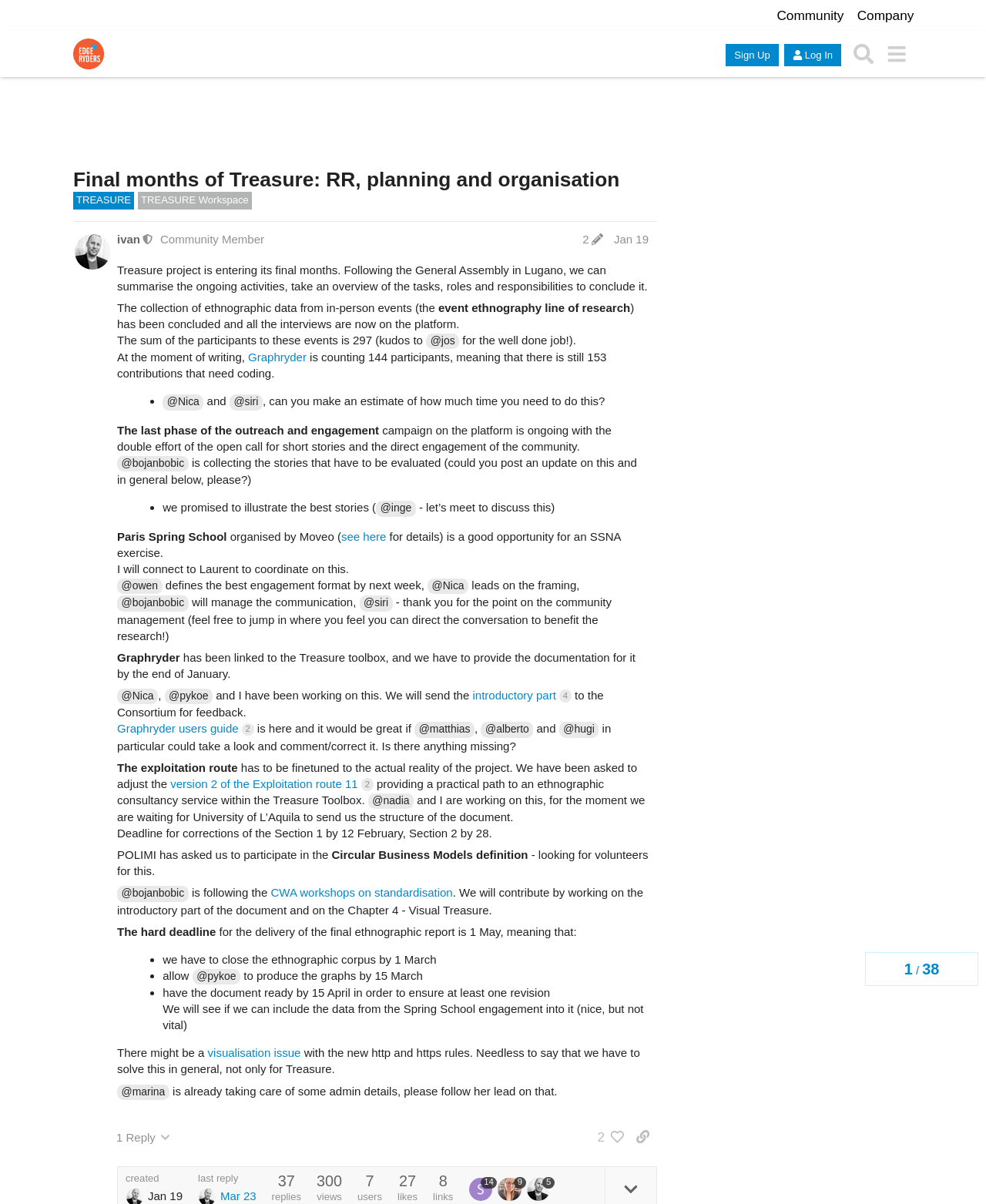Bounding box coordinates are specified in the format (top-left x, top-left y, bottom-right x, bottom-right y). All values are floating point numbers bounded between 0 and 1. Please provide the bounding box coordinate of the region this sentence describes: Media Ownership Monitor Bosnia and...

None